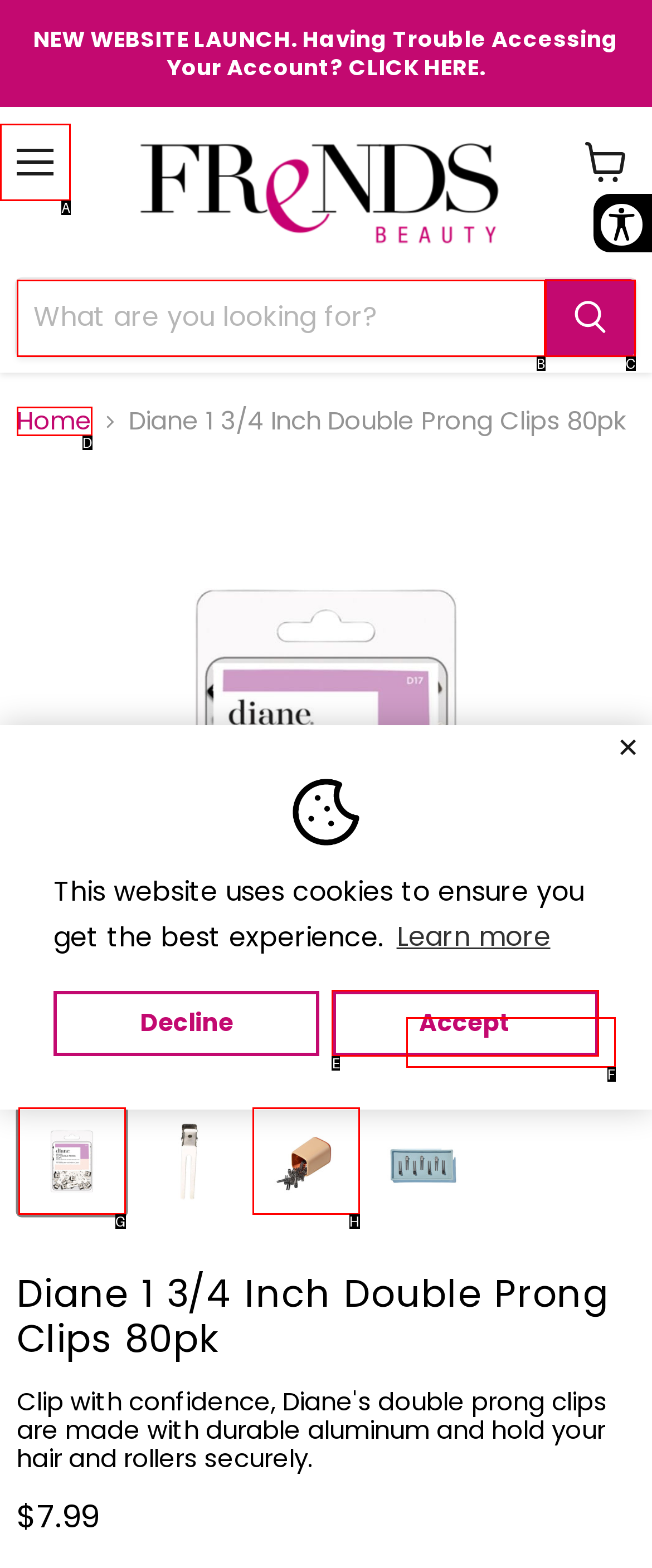Which UI element matches this description: aria-label="Diane Double Prong Clips thumbnail"?
Reply with the letter of the correct option directly.

G